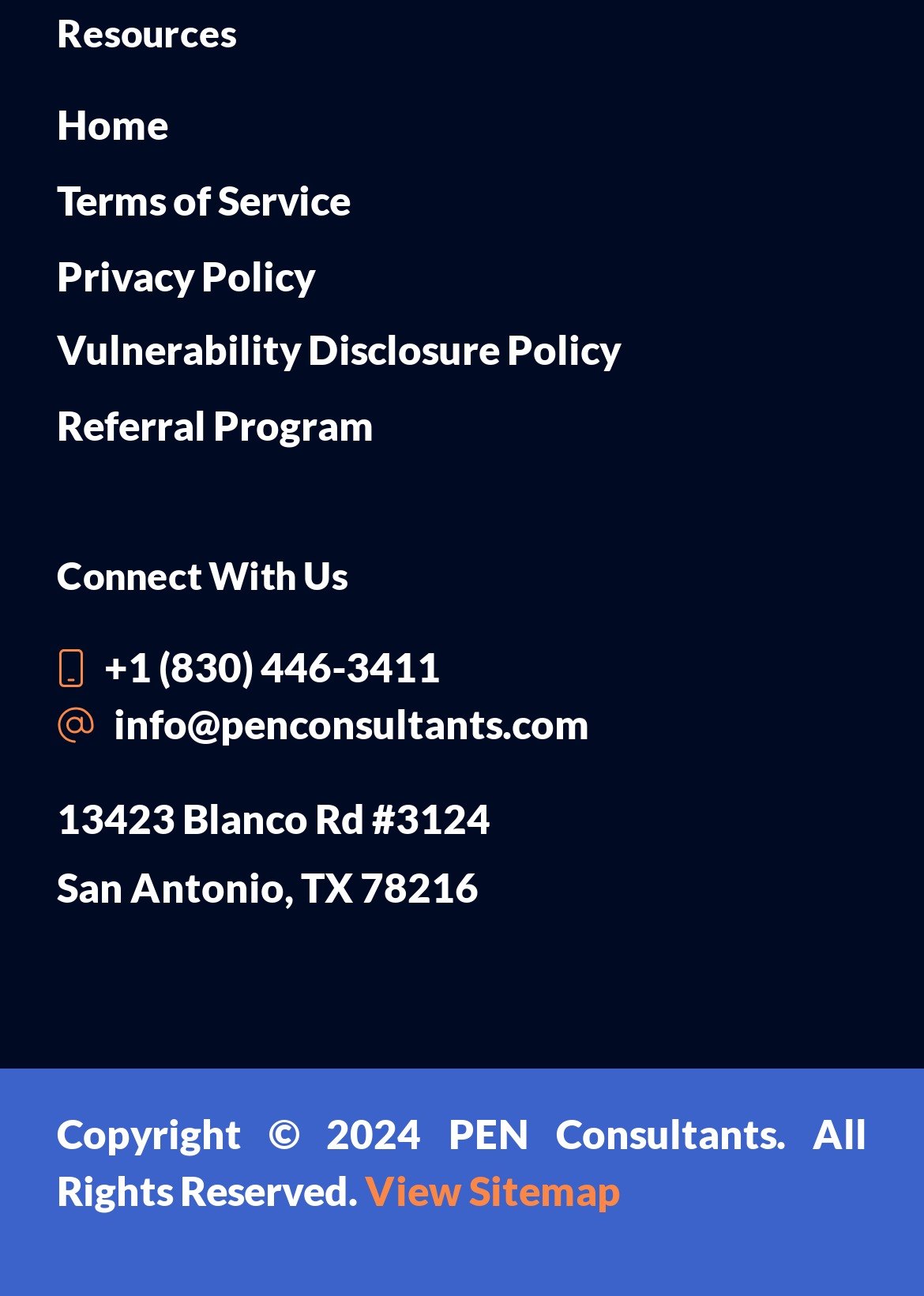Determine the bounding box coordinates for the clickable element to execute this instruction: "view terms of service". Provide the coordinates as four float numbers between 0 and 1, i.e., [left, top, right, bottom].

[0.062, 0.133, 0.672, 0.177]